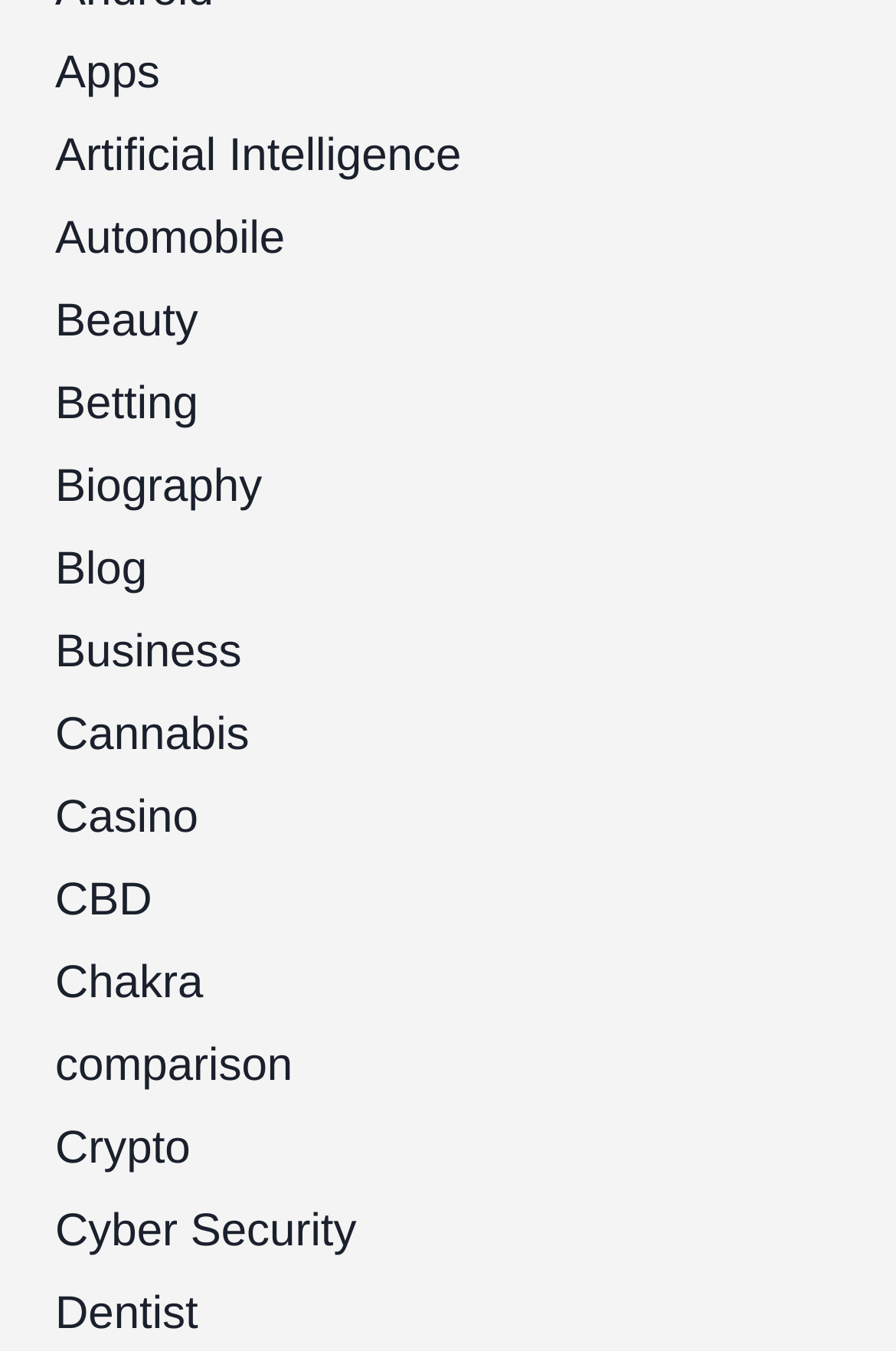Pinpoint the bounding box coordinates of the element to be clicked to execute the instruction: "Visit Betting".

[0.062, 0.281, 0.221, 0.318]